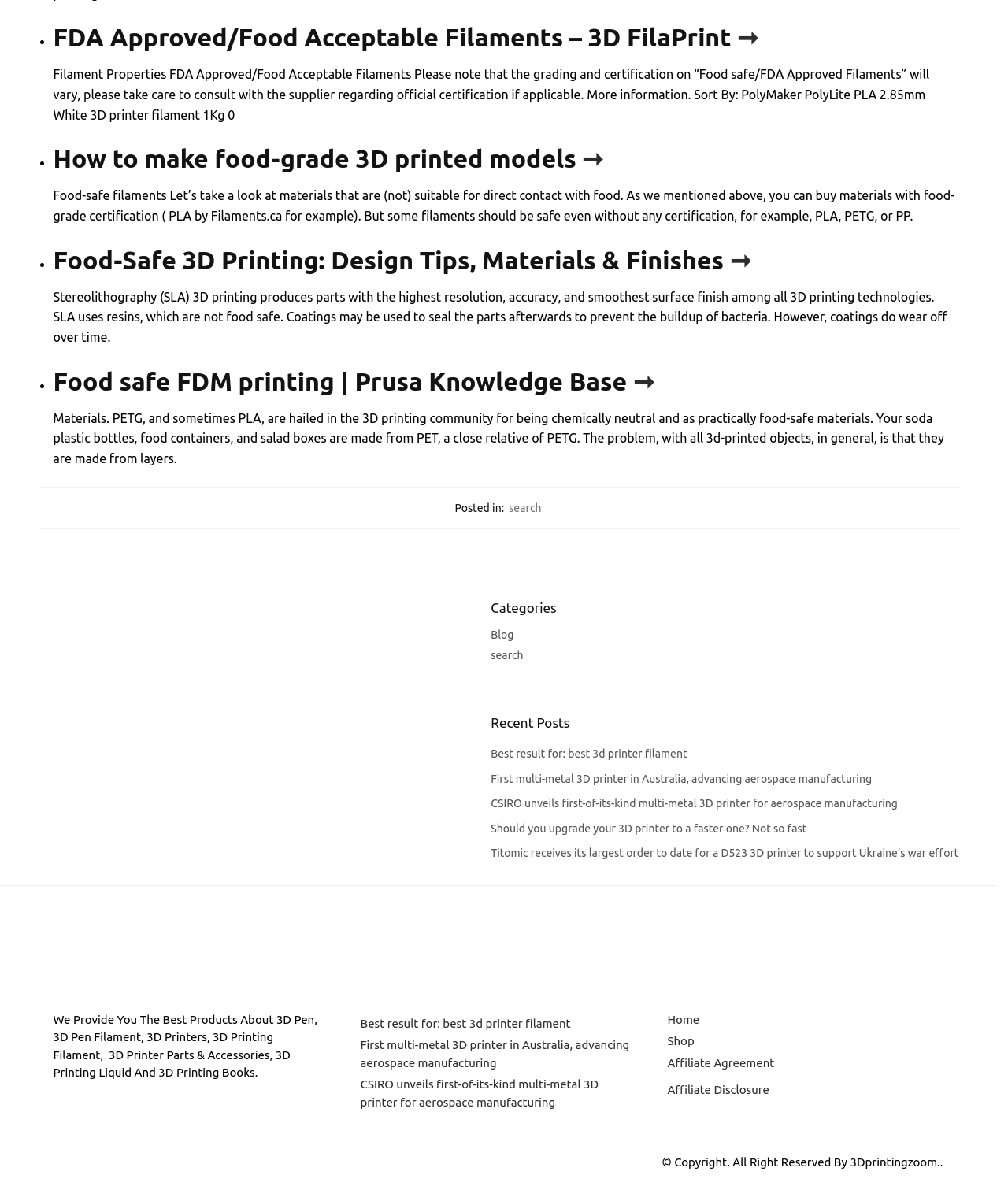What is the name of the organization mentioned in the 'Recent Posts' section?
From the image, respond using a single word or phrase.

CSIRO